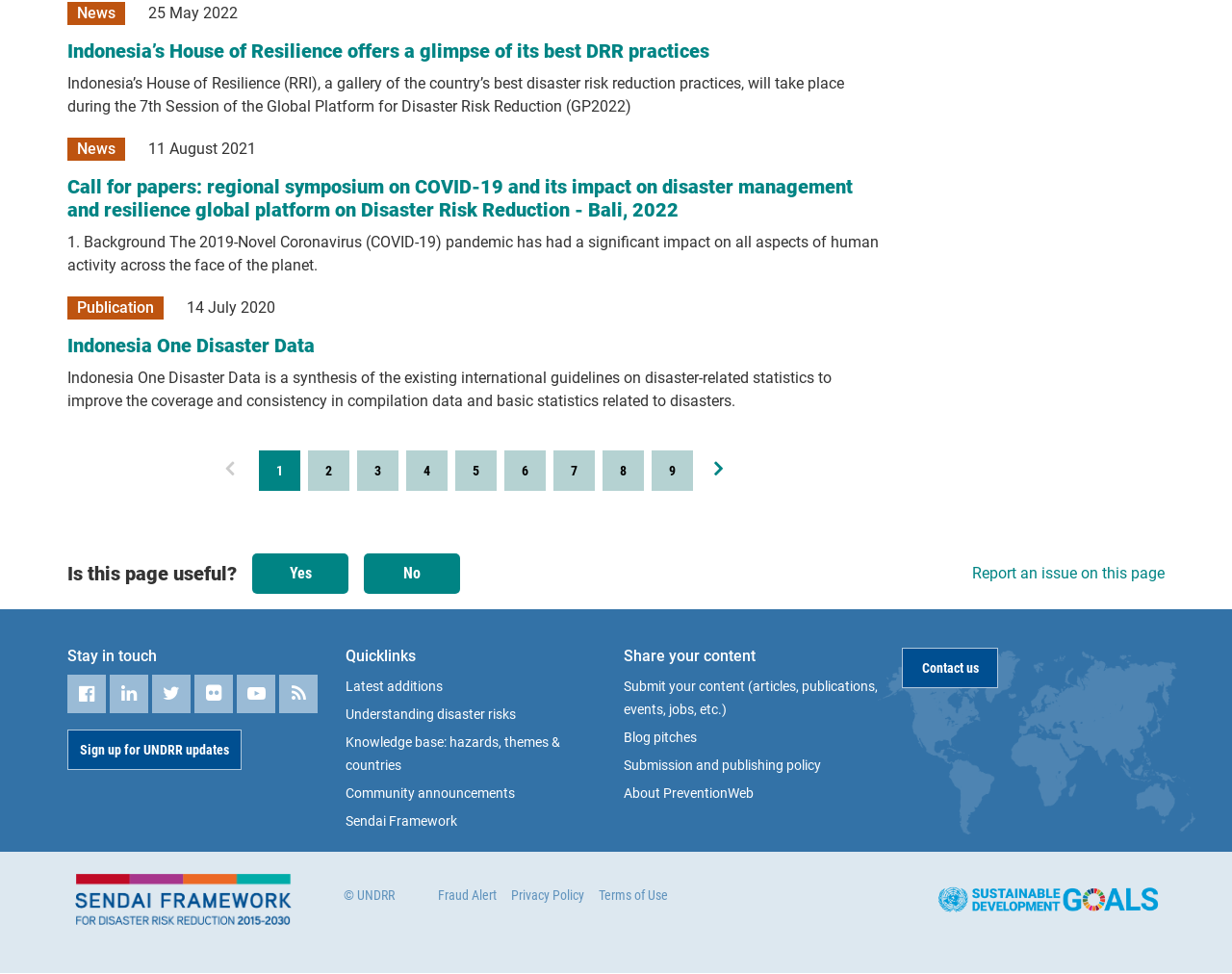How many pages are there in total?
Please interpret the details in the image and answer the question thoroughly.

I looked at the pagination links at the bottom of the page and counted the number of pages. There are 9 pages in total, including the current page.